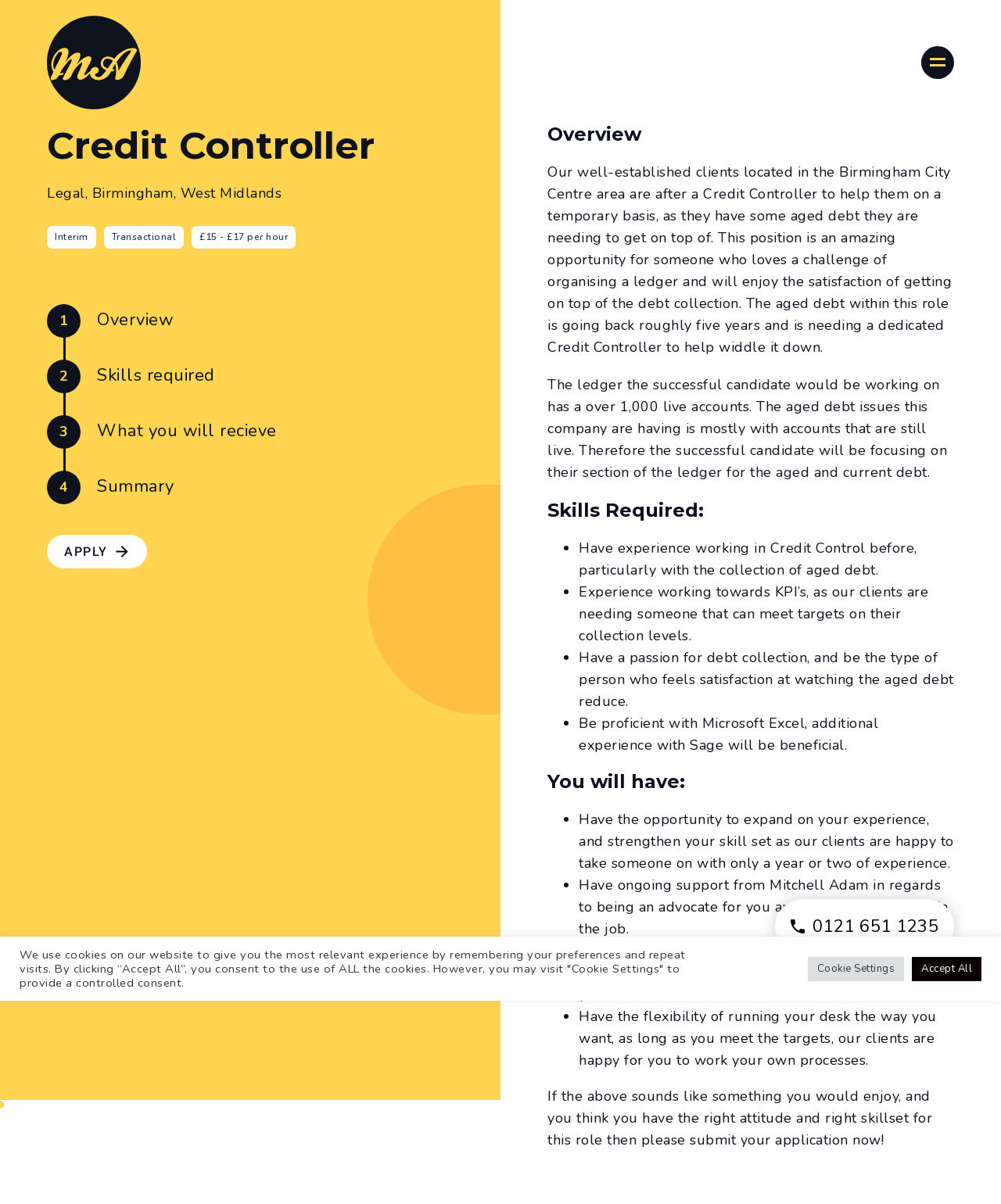Determine the bounding box coordinates of the UI element described by: "Apply".

[0.047, 0.444, 0.147, 0.472]